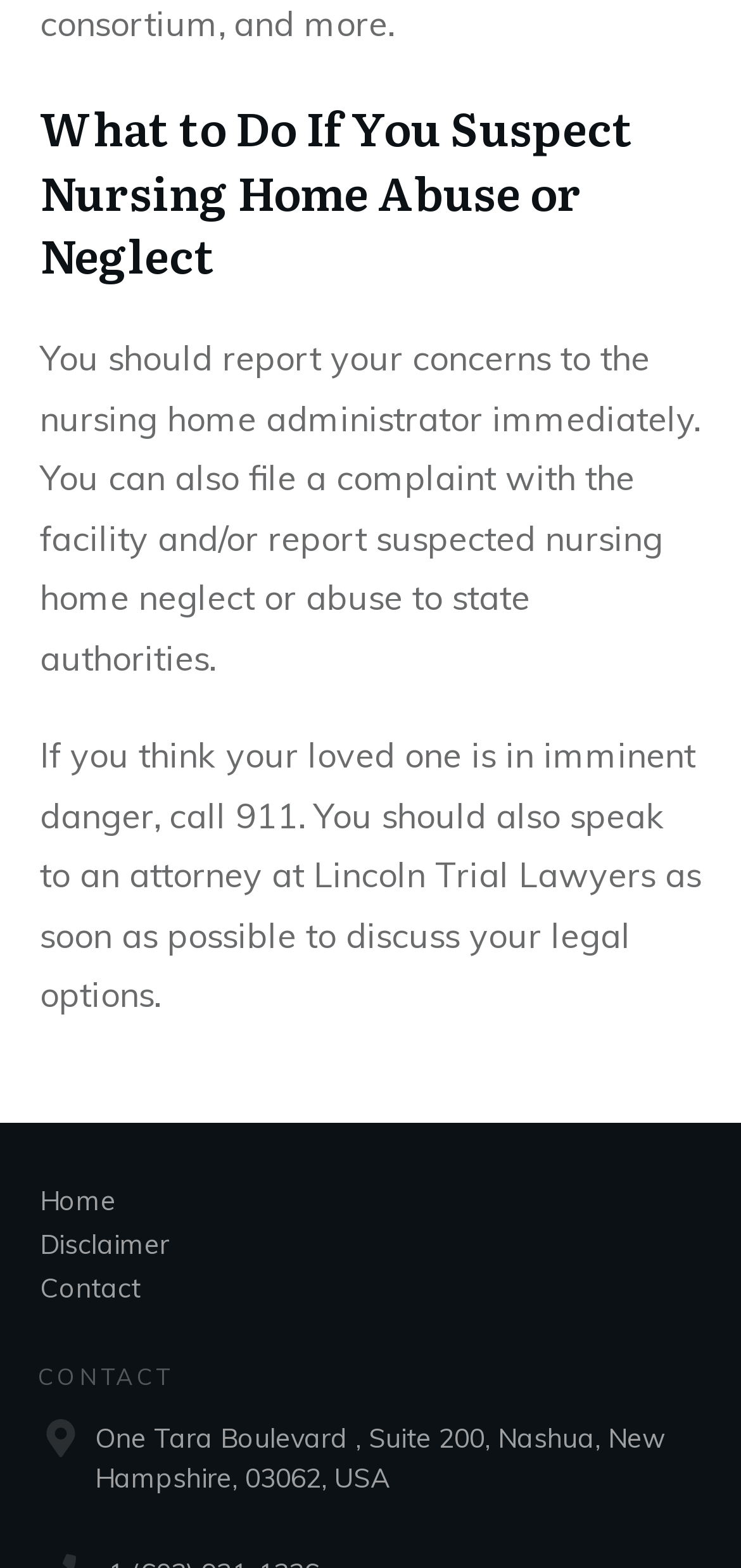Determine the bounding box coordinates for the UI element matching this description: "Disclaimer".

[0.054, 0.782, 0.228, 0.804]